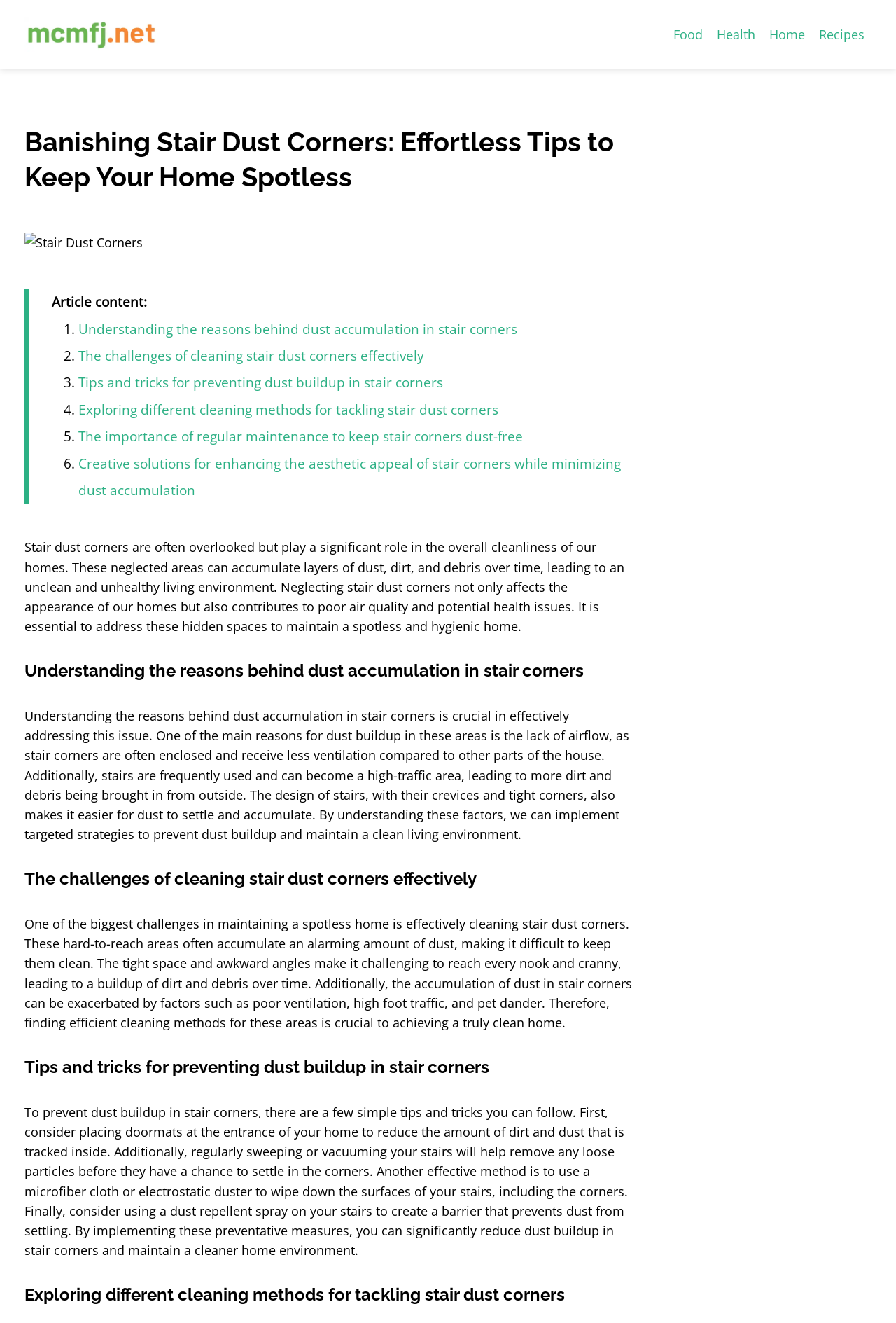What is the main topic of this article?
Based on the visual content, answer with a single word or a brief phrase.

Stair dust corners